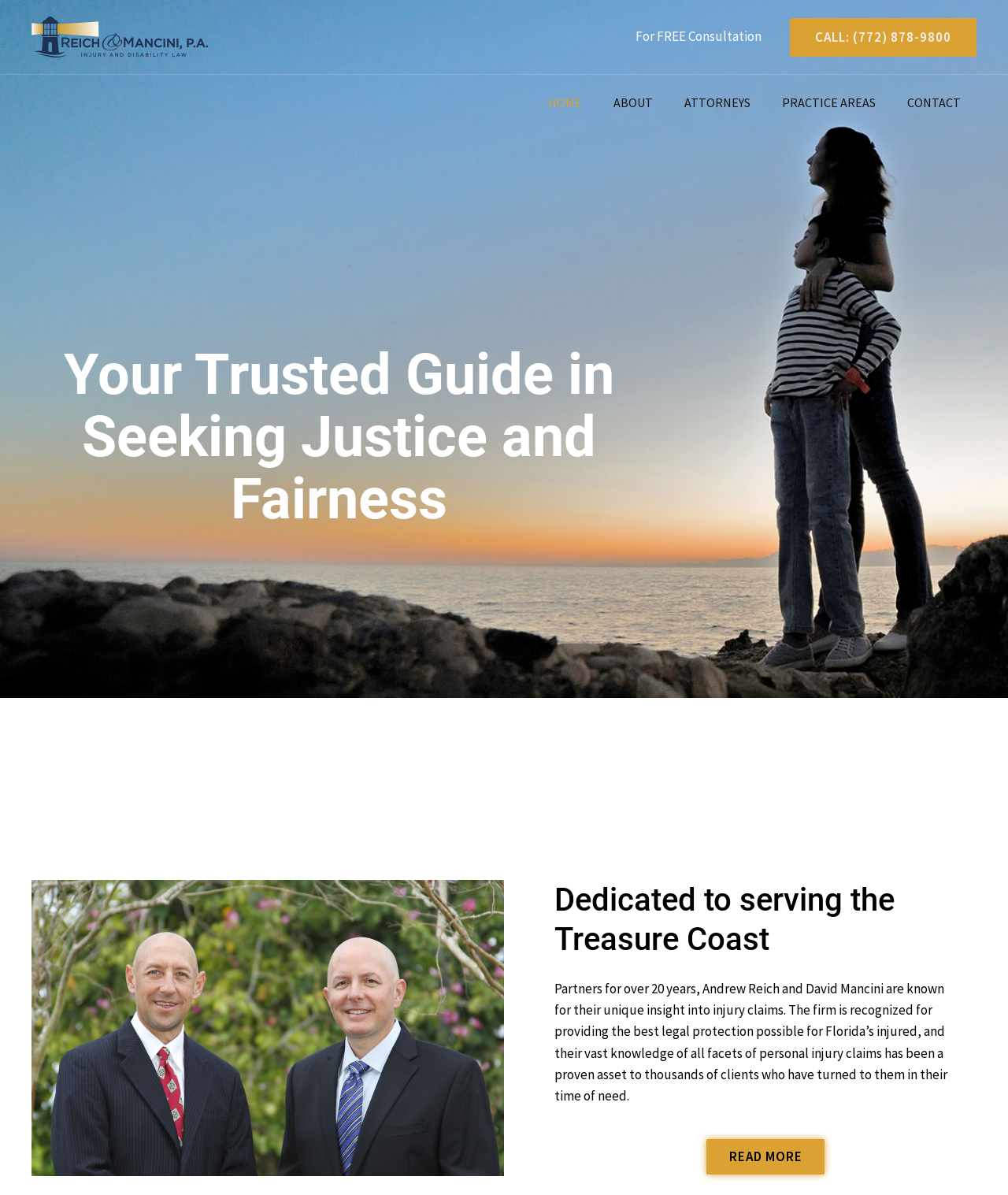What is the phone number to call for a free consultation?
Using the image as a reference, give an elaborate response to the question.

I found the phone number by looking at the link element with the text 'CALL: (772) 878-9800' which is located at the top right corner of the webpage.